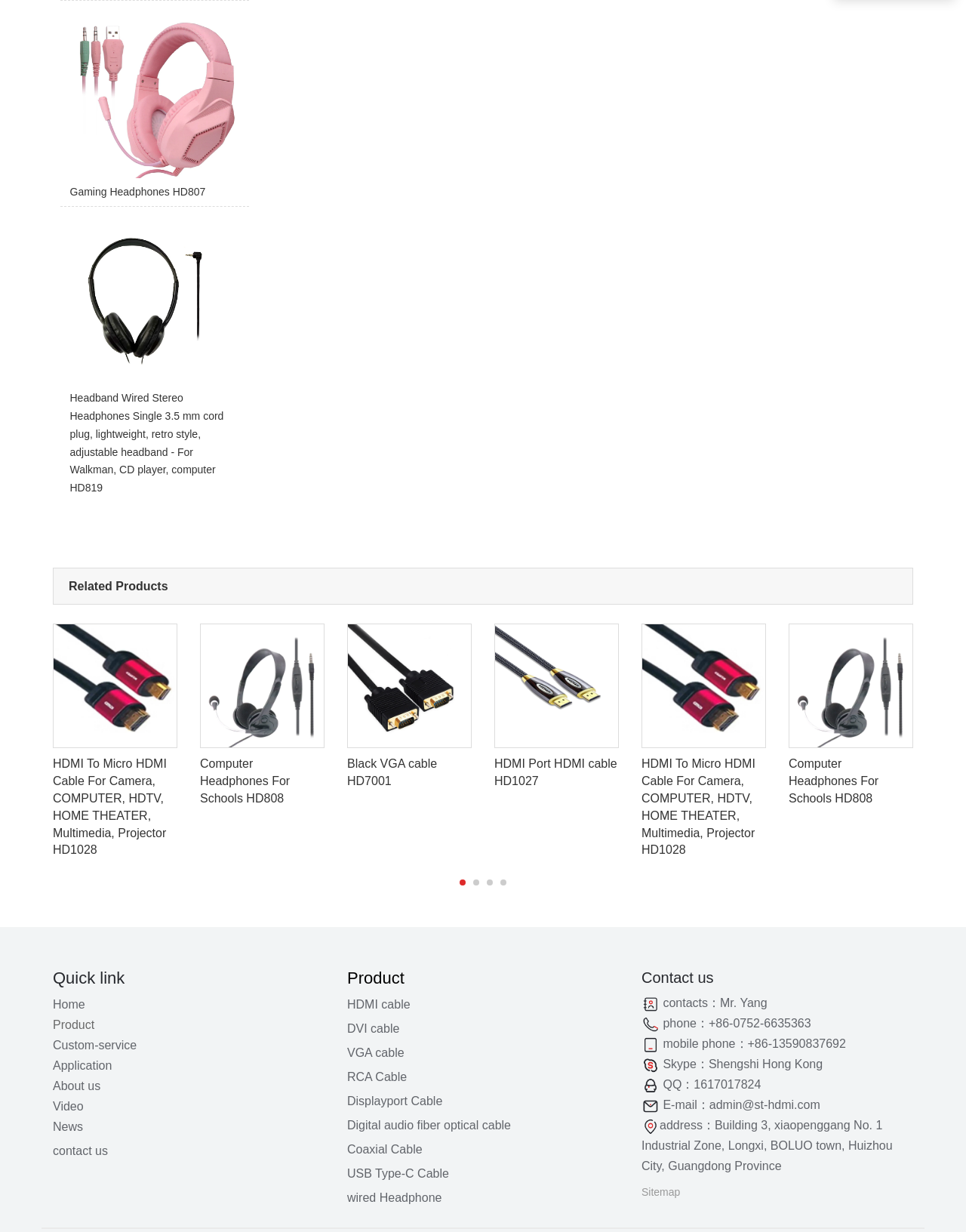What is the contact information provided?
Using the information from the image, answer the question thoroughly.

The webpage provides contact information, including a phone number, mobile phone number, Skype ID, QQ ID, and email address, which can be used to get in touch with the company or individual.